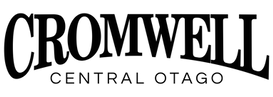Analyze the image and give a detailed response to the question:
In which region of New Zealand is Cromwell located?

The logo features the words 'CENTRAL OTAGO' positioned below 'CROMWELL', which suggests that Cromwell is a town in the Central Otago region of New Zealand.